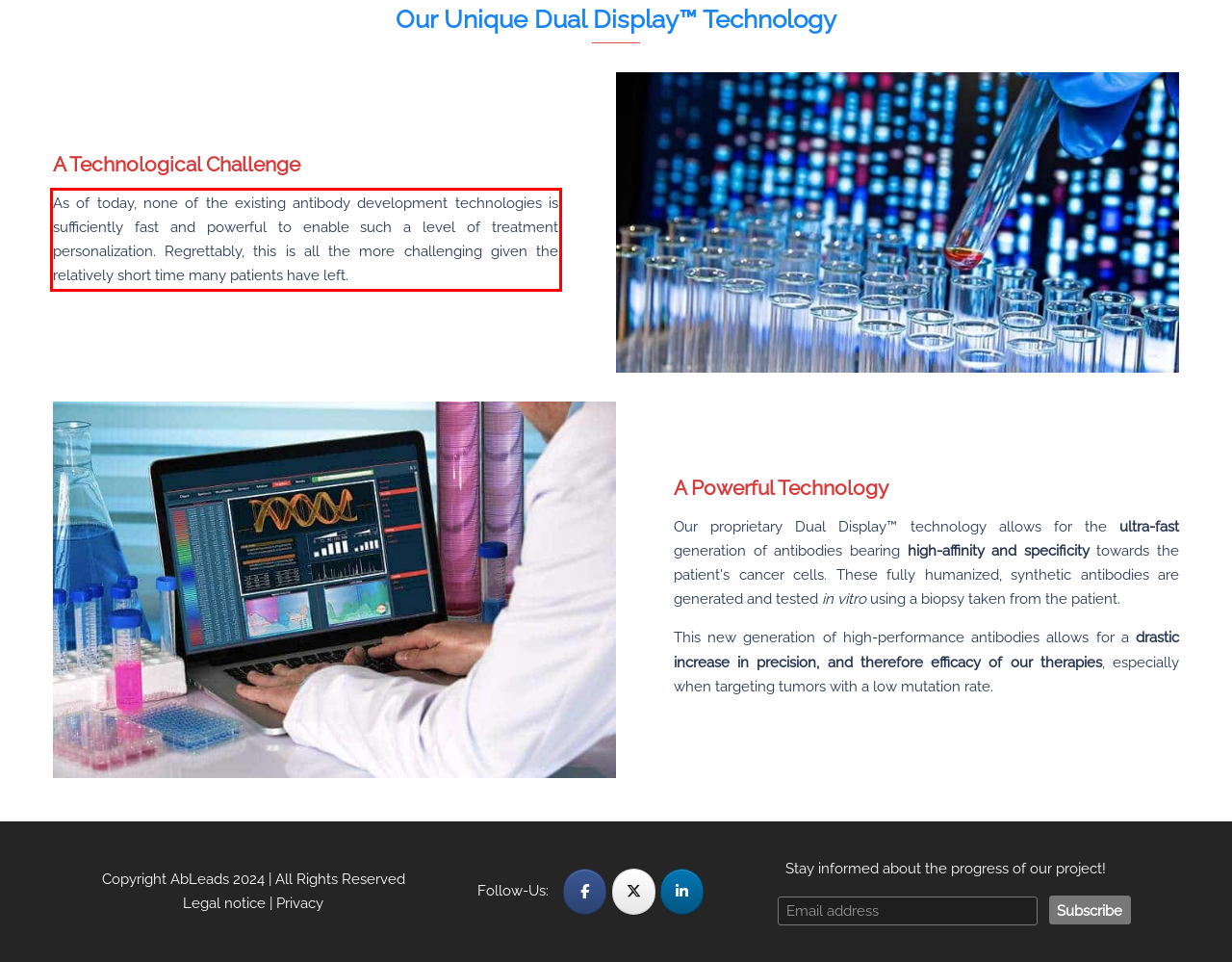From the screenshot of the webpage, locate the red bounding box and extract the text contained within that area.

As of today, none of the existing antibody development technologies is sufficiently fast and powerful to enable such a level of treatment personalization. Regrettably, this is all the more challenging given the relatively short time many patients have left.